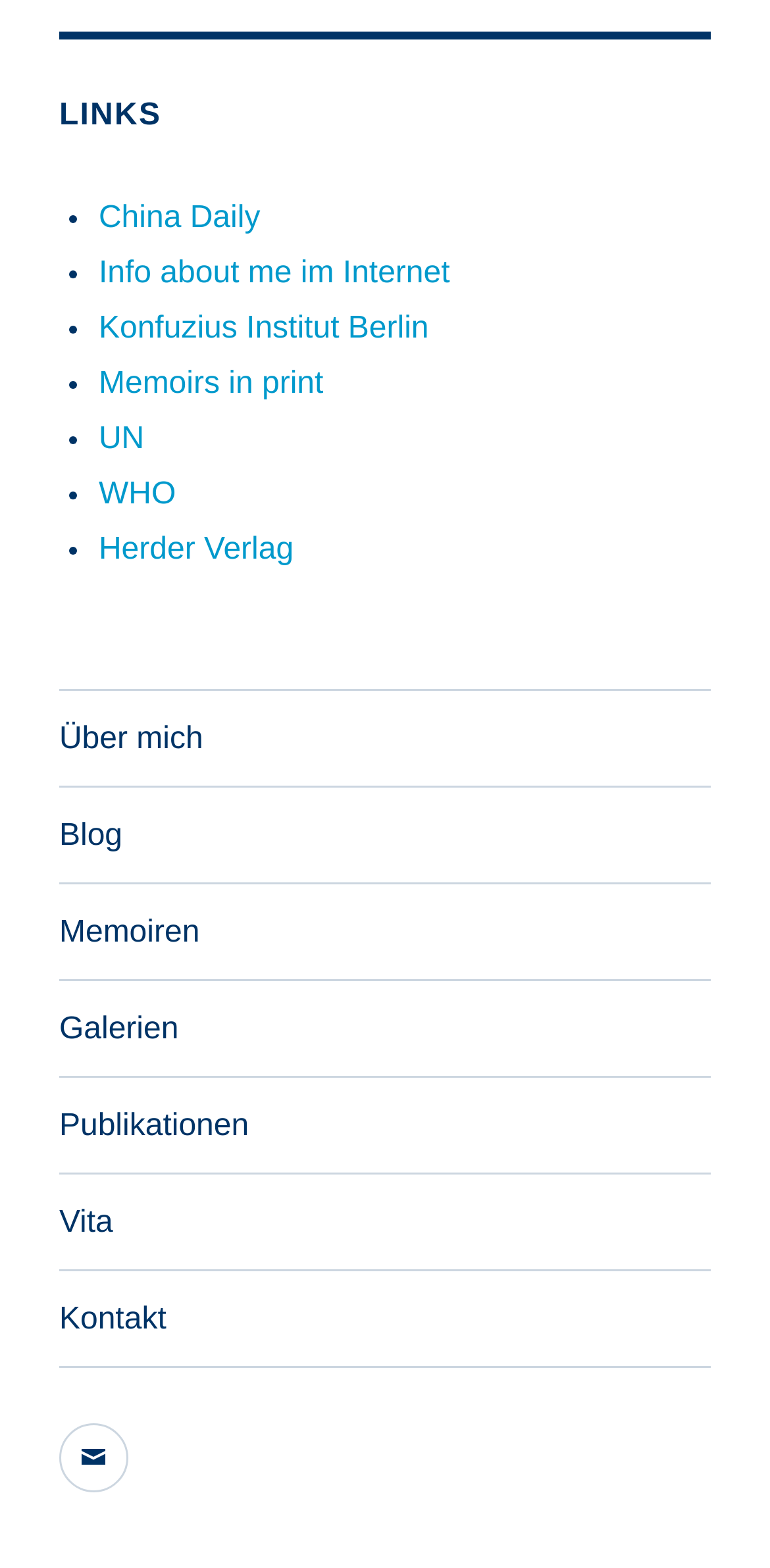Give a short answer to this question using one word or a phrase:
How many list markers are there under the 'LINKS' heading?

7